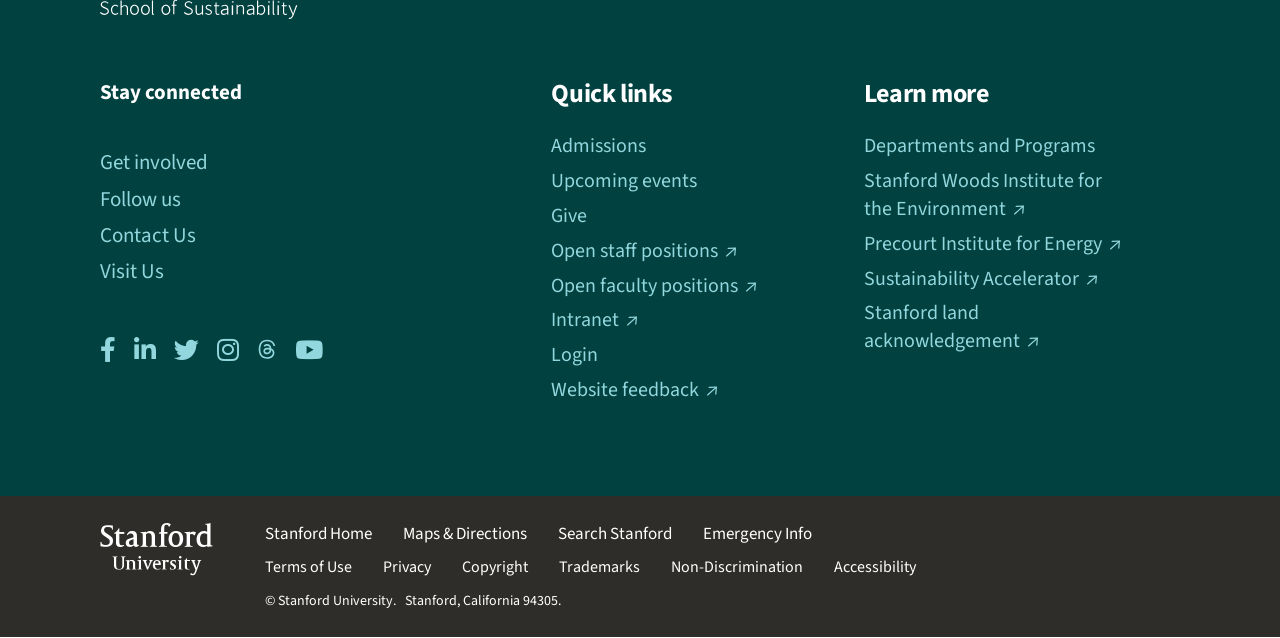Bounding box coordinates are to be given in the format (top-left x, top-left y, bottom-right x, bottom-right y). All values must be floating point numbers between 0 and 1. Provide the bounding box coordinate for the UI element described as: YouTube (link is external)

[0.23, 0.535, 0.252, 0.574]